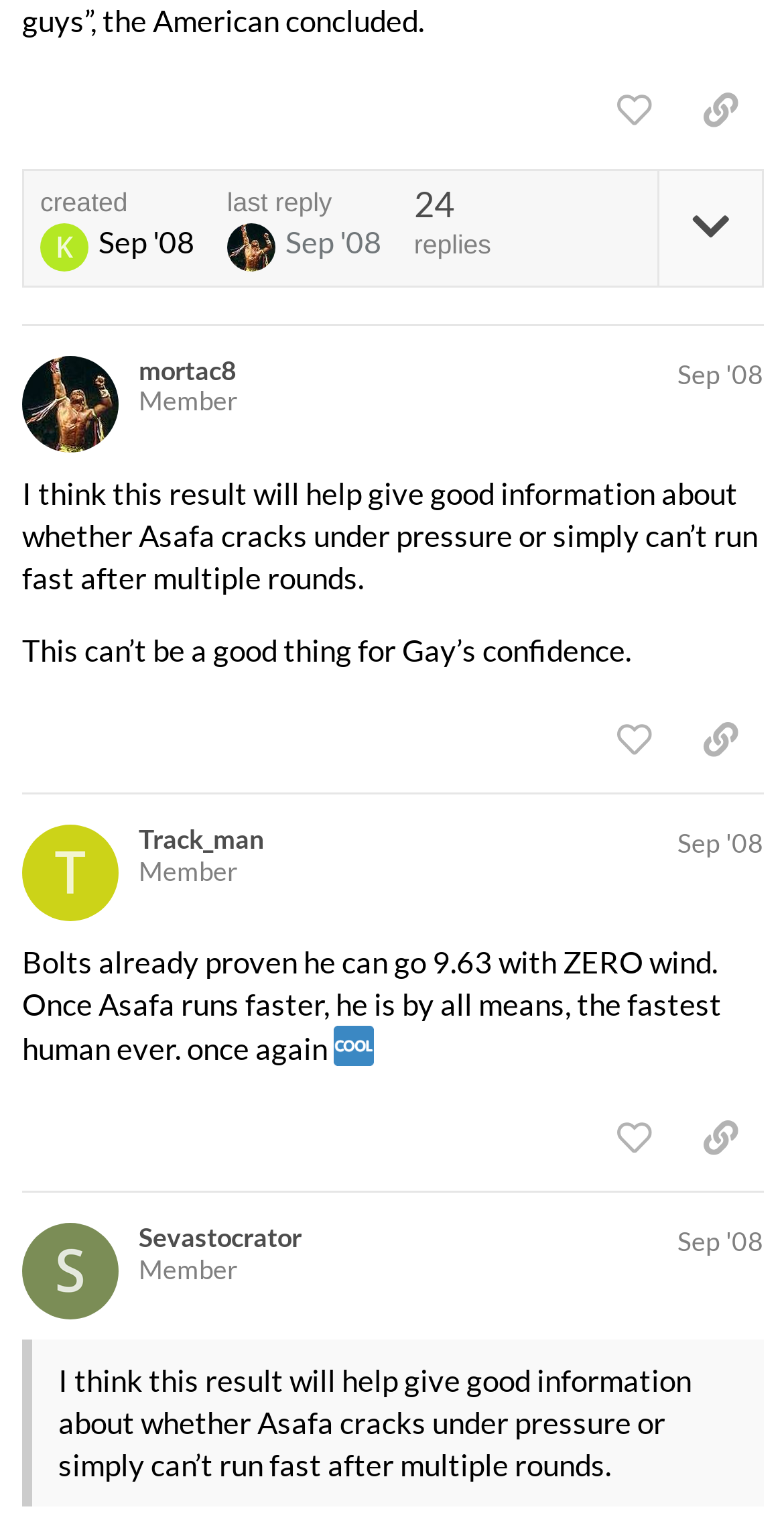Locate the bounding box coordinates of the element's region that should be clicked to carry out the following instruction: "share a link to this post". The coordinates need to be four float numbers between 0 and 1, i.e., [left, top, right, bottom].

[0.864, 0.047, 0.974, 0.096]